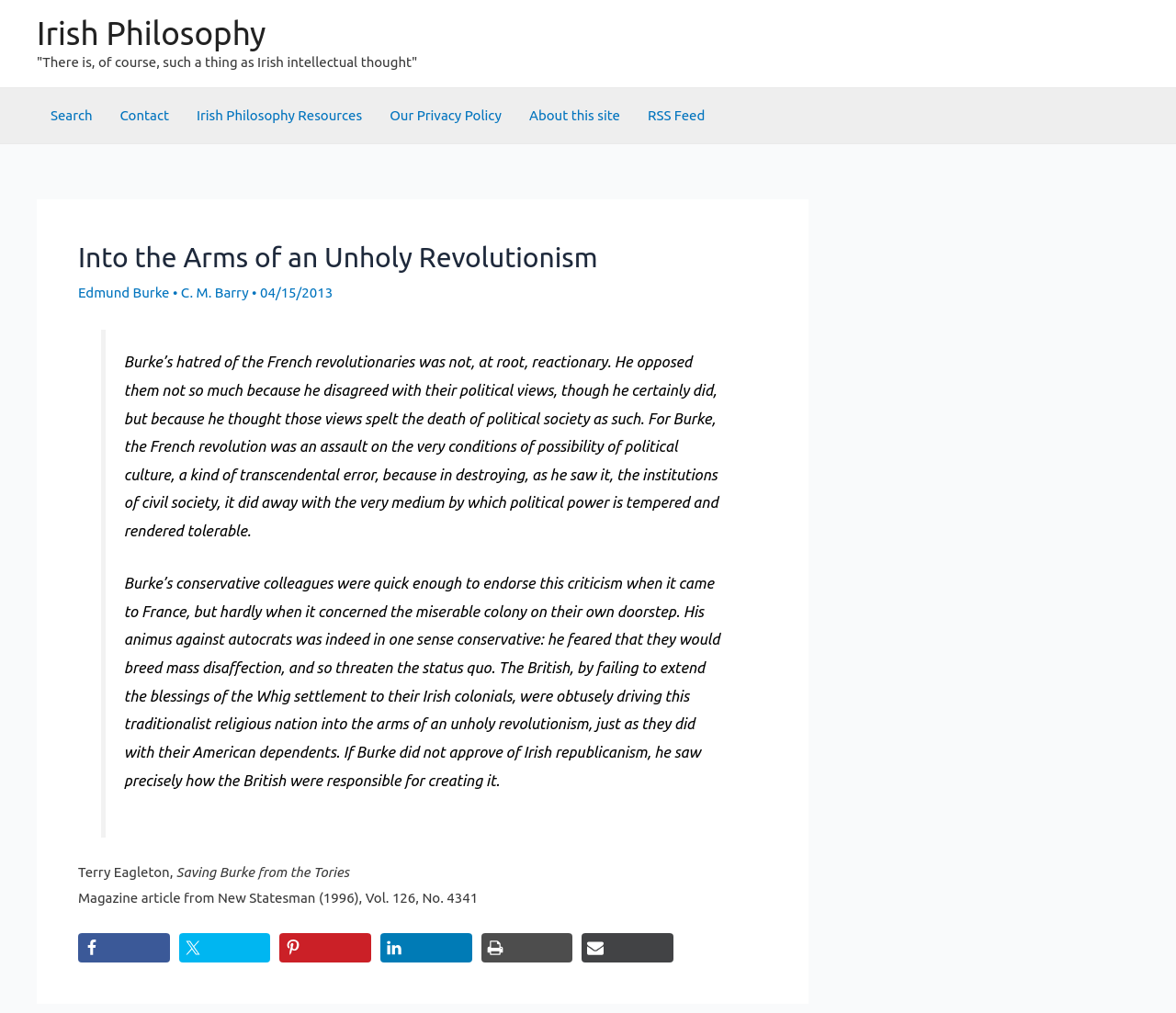Kindly provide the bounding box coordinates of the section you need to click on to fulfill the given instruction: "Read about Irish Philosophy Resources".

[0.155, 0.087, 0.32, 0.141]